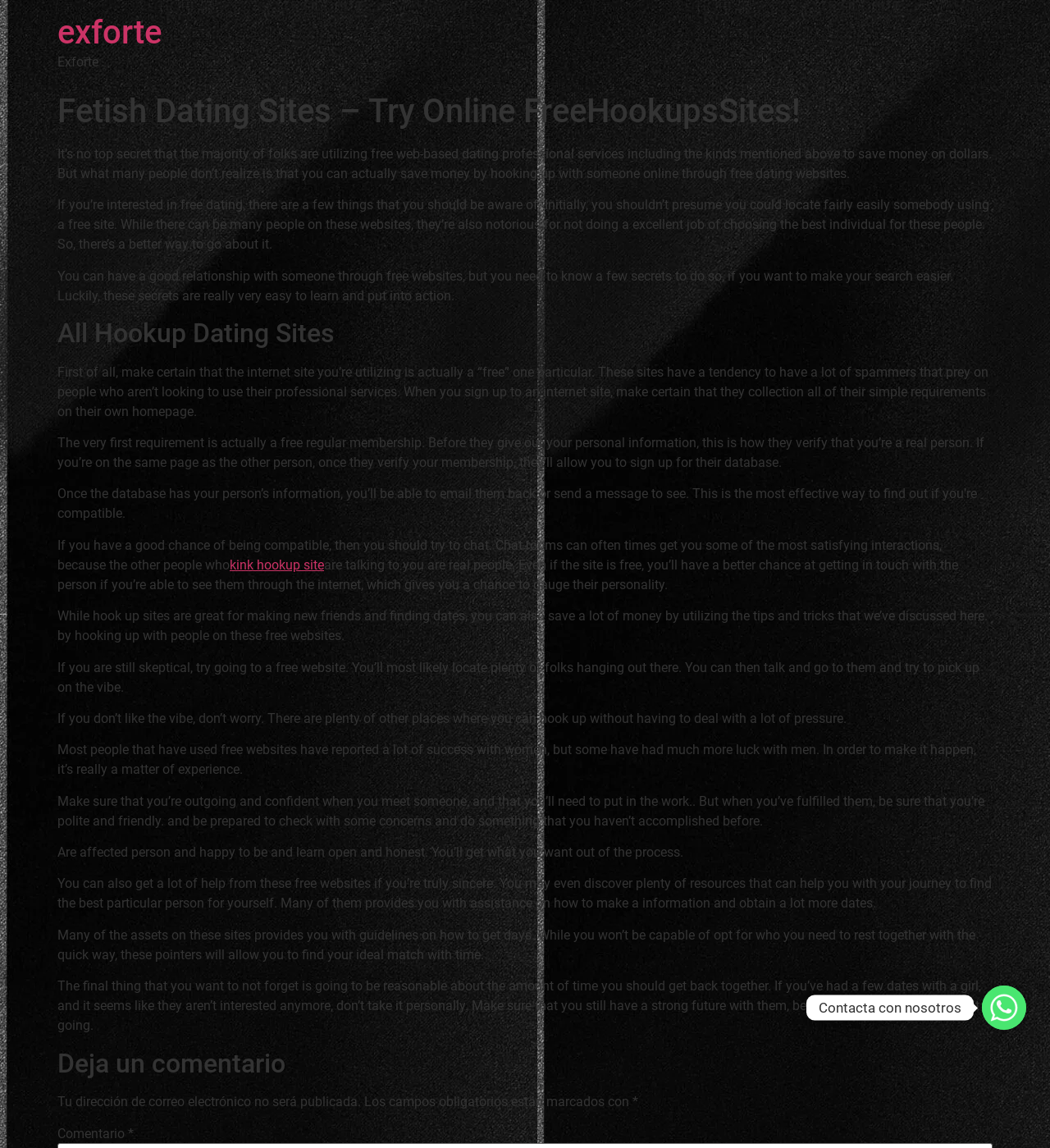Use a single word or phrase to answer the following:
What is the purpose of free dating websites?

To save money